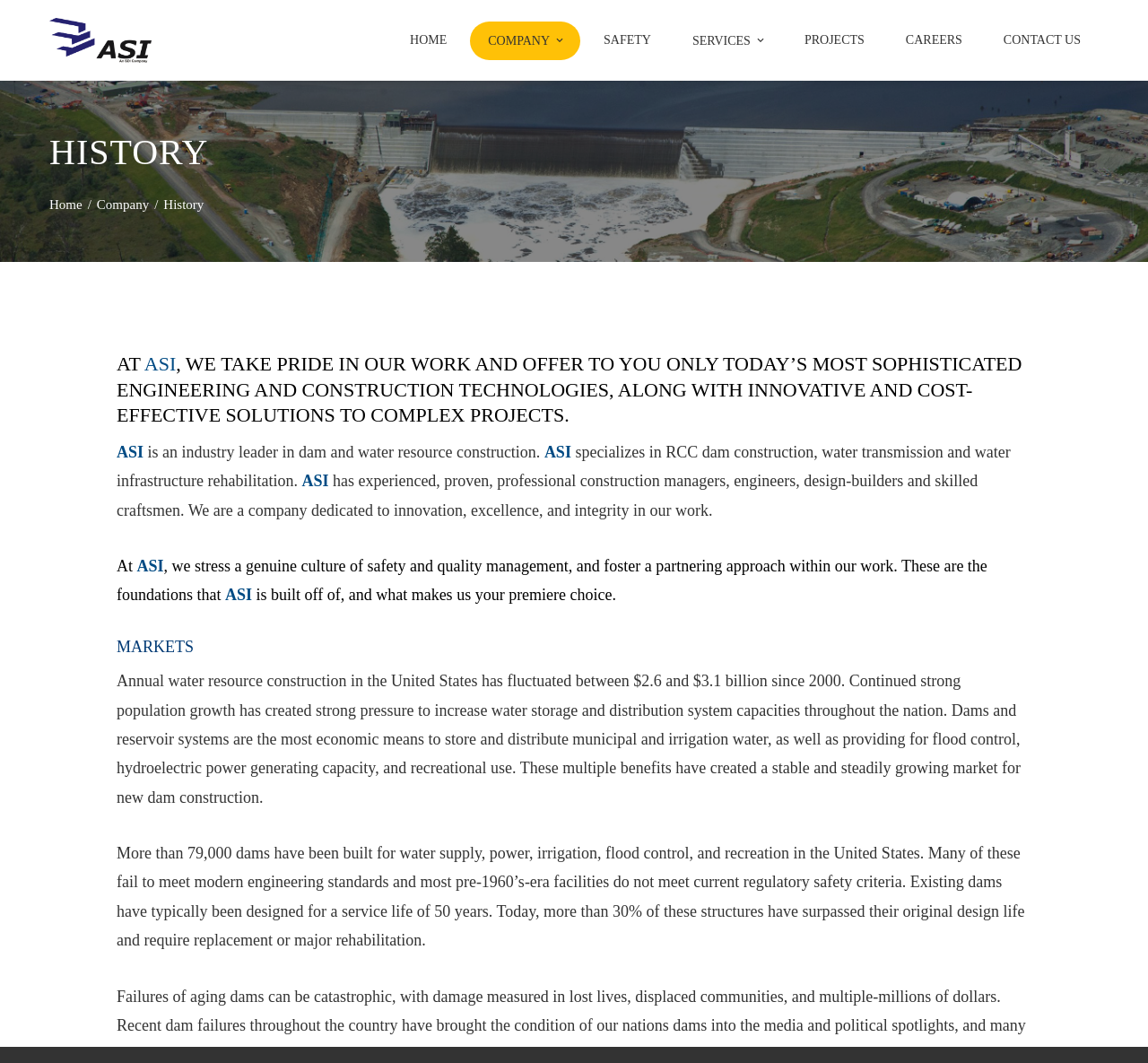Locate the bounding box coordinates of the area where you should click to accomplish the instruction: "Click on the HOME link".

[0.341, 0.02, 0.405, 0.055]